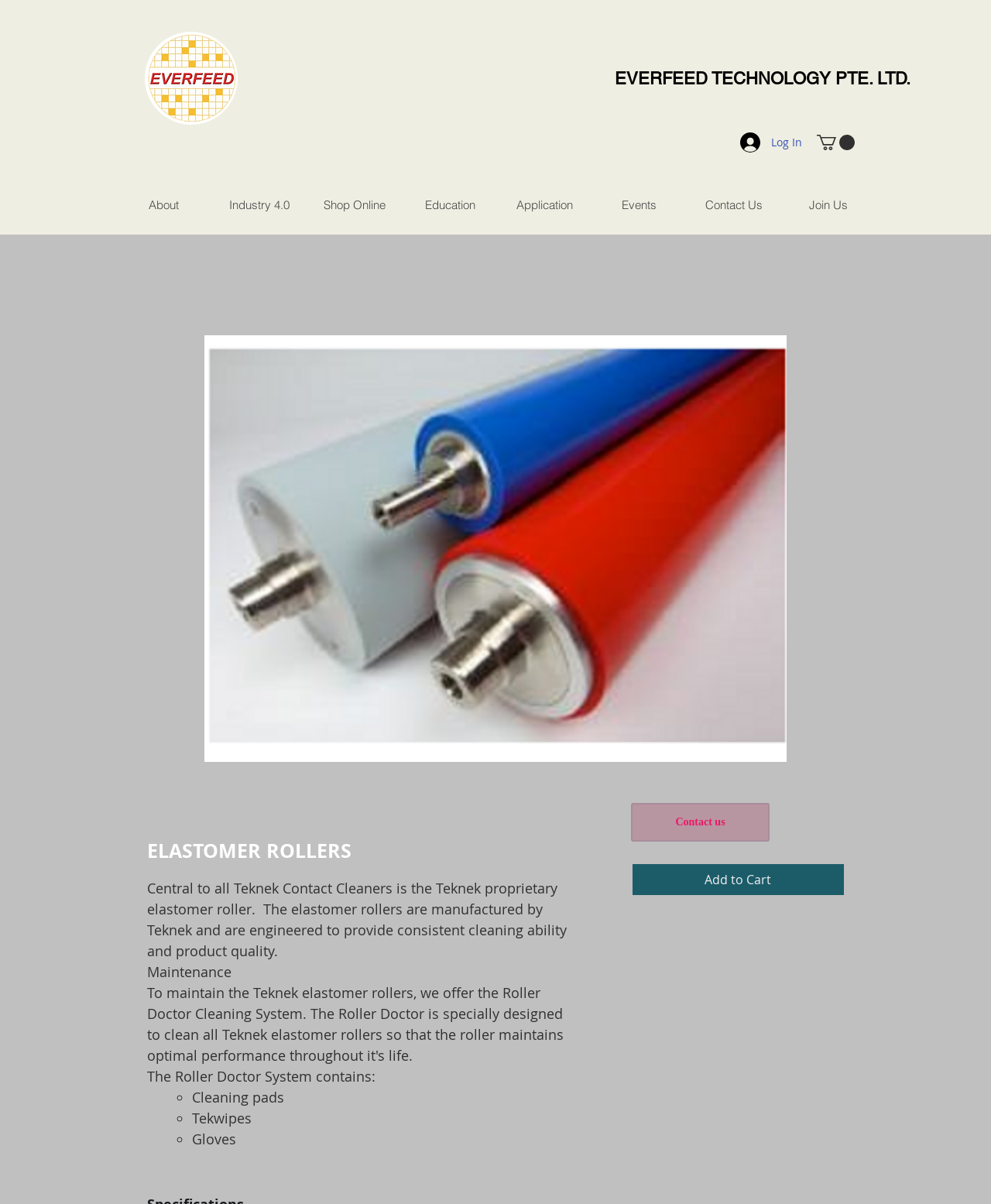Identify the bounding box coordinates of the clickable region necessary to fulfill the following instruction: "Navigate to the About page". The bounding box coordinates should be four float numbers between 0 and 1, i.e., [left, top, right, bottom].

[0.117, 0.151, 0.213, 0.19]